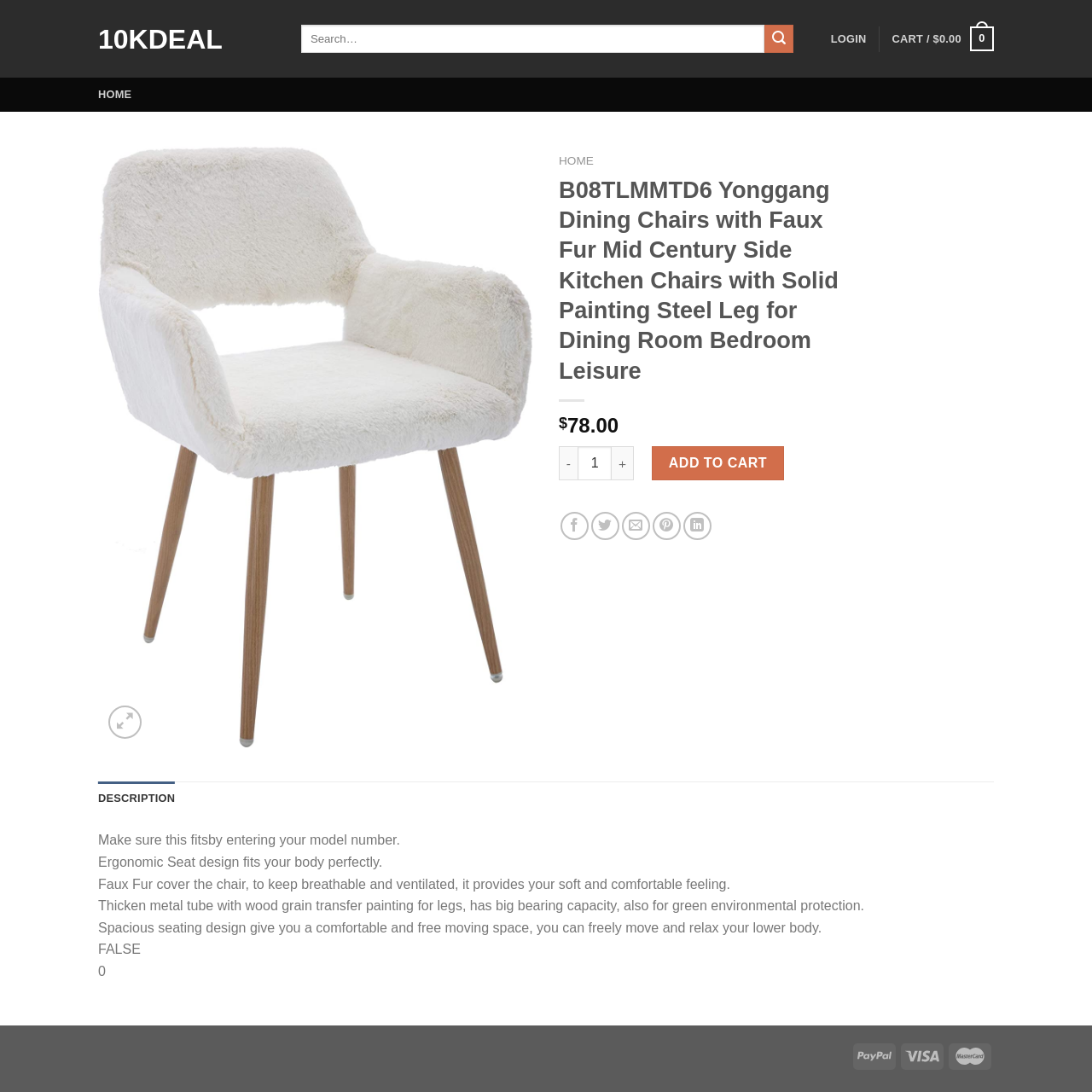Identify the bounding box coordinates of the section that should be clicked to achieve the task described: "Search for a product".

[0.276, 0.022, 0.727, 0.049]